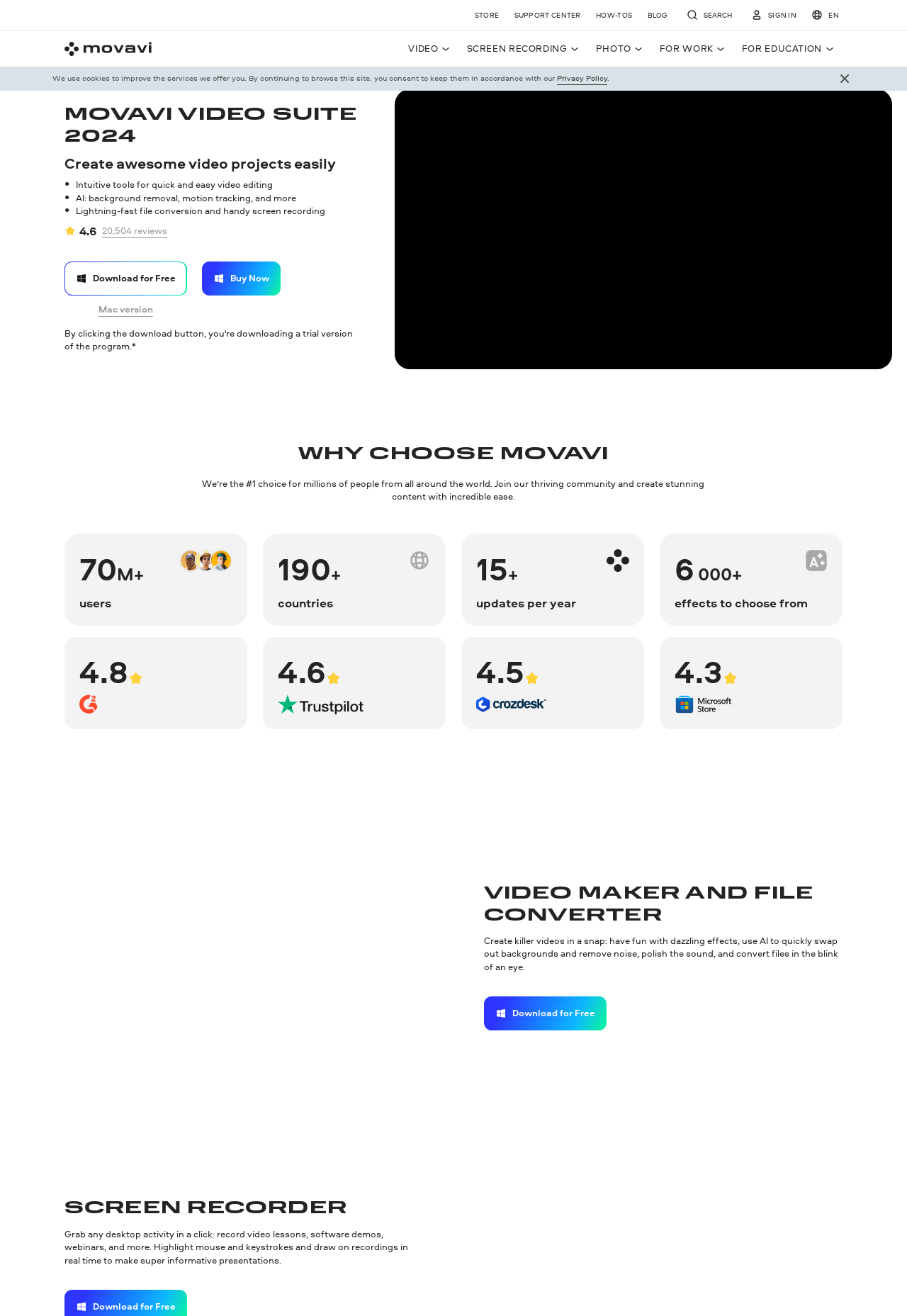Determine the main headline from the webpage and extract its text.

MOVAVI VIDEO SUITE 2024